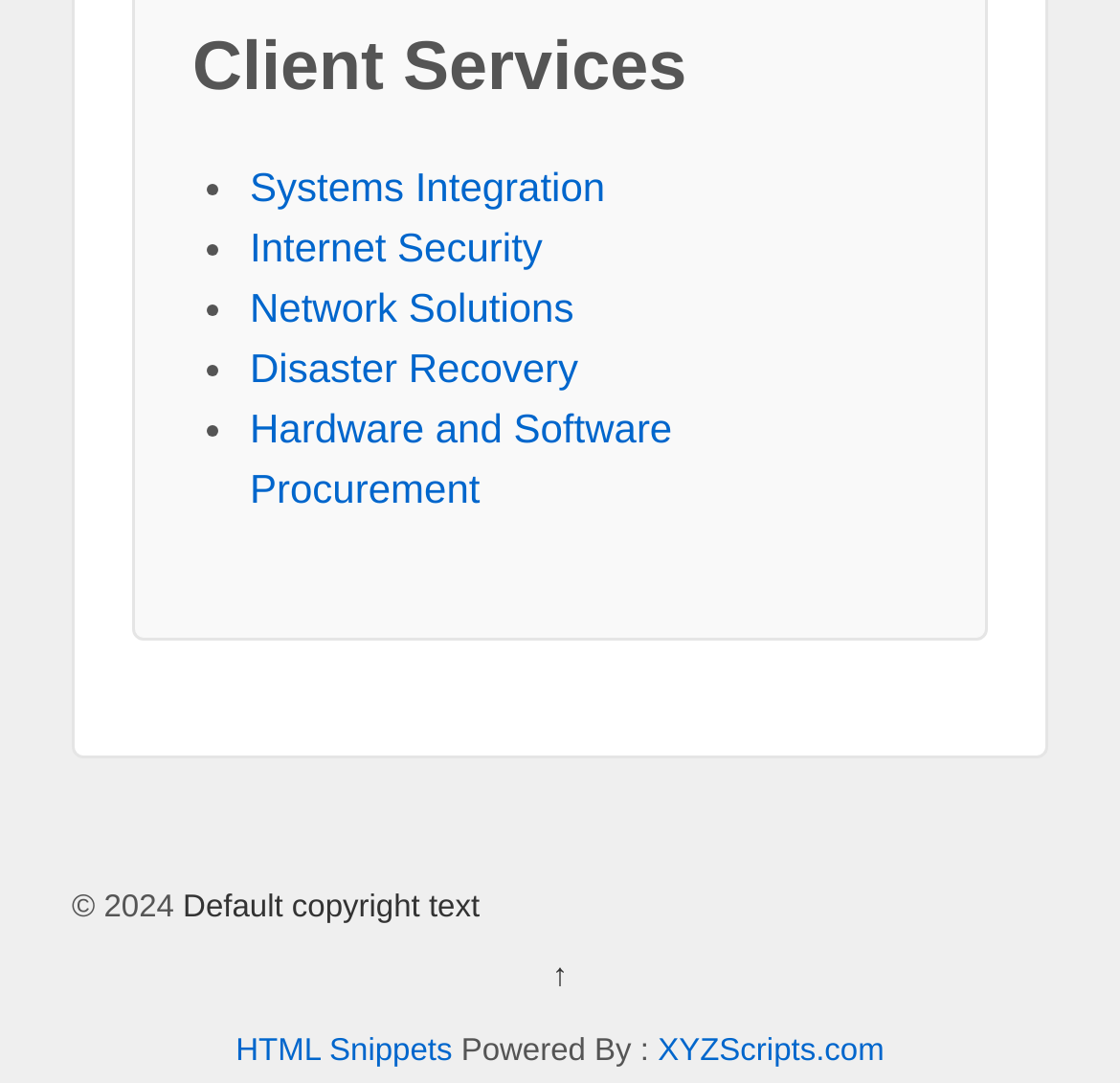Please identify the bounding box coordinates of the element that needs to be clicked to perform the following instruction: "Visit XYZScripts.com".

[0.587, 0.954, 0.79, 0.986]